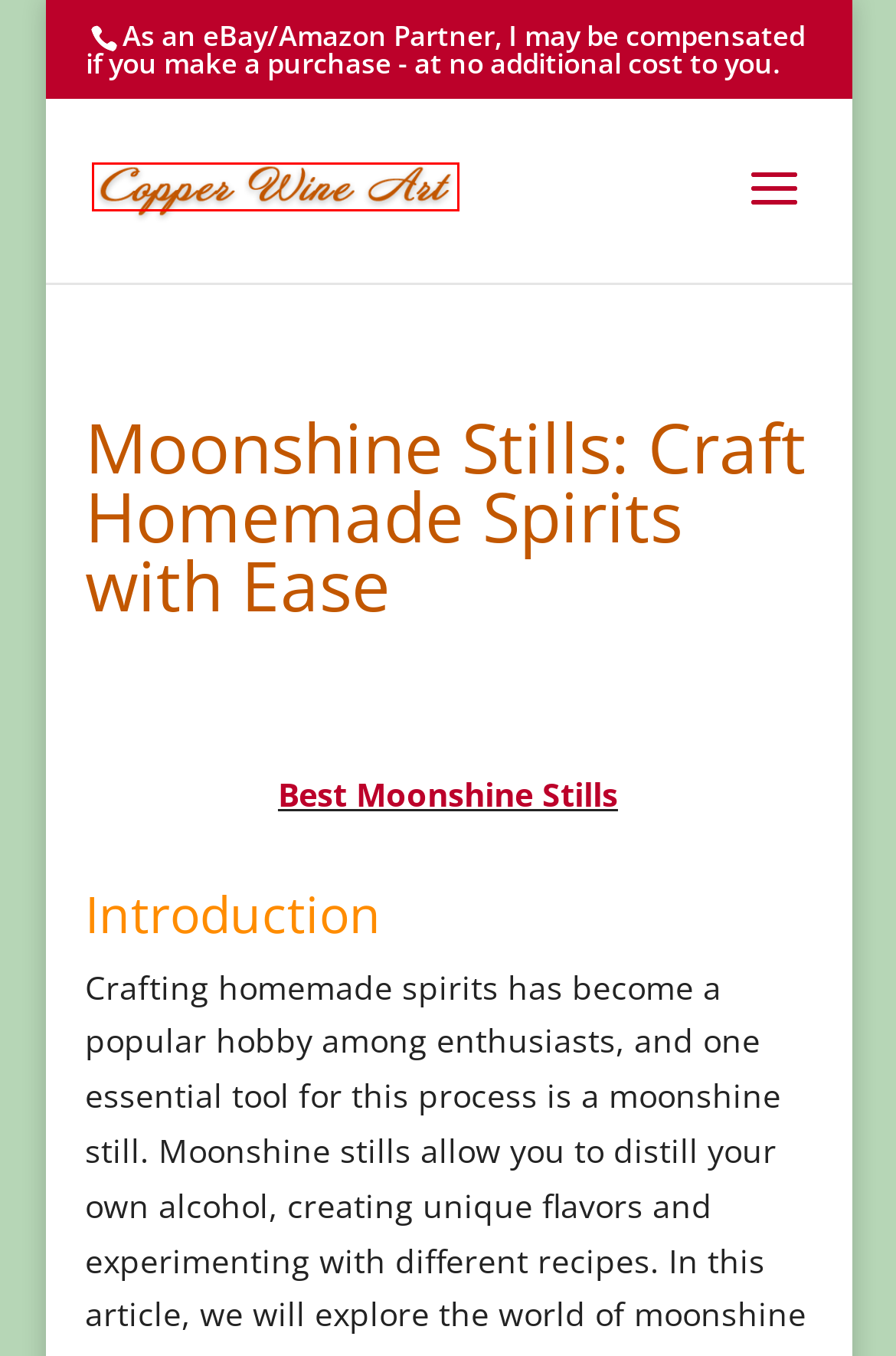Examine the screenshot of a webpage with a red bounding box around a UI element. Select the most accurate webpage description that corresponds to the new page after clicking the highlighted element. Here are the choices:
A. 26 Gallon Copper Flute Column Still - Copper Wine Art
B. Copper Stills Archives - Copper Wine Art
C. New 5 Gallon Whiskey Still Pro 100% Copper - Copper Wine Art
D. Copper Wine Art - Copper Wine Art
E. Copper Proofing Parrot for whiskey moonshine still, rum, vodka, distilling E85 - Copper Wine Art
F. Copper Moonshine Stills from Stillz - Copper Wine Art
G. Saga Knives Archives - Copper Wine Art
H. 10 Gal Still with 2 bubblers & copper Dephlegmator ,copper shotgun condensor - Copper Wine Art

D